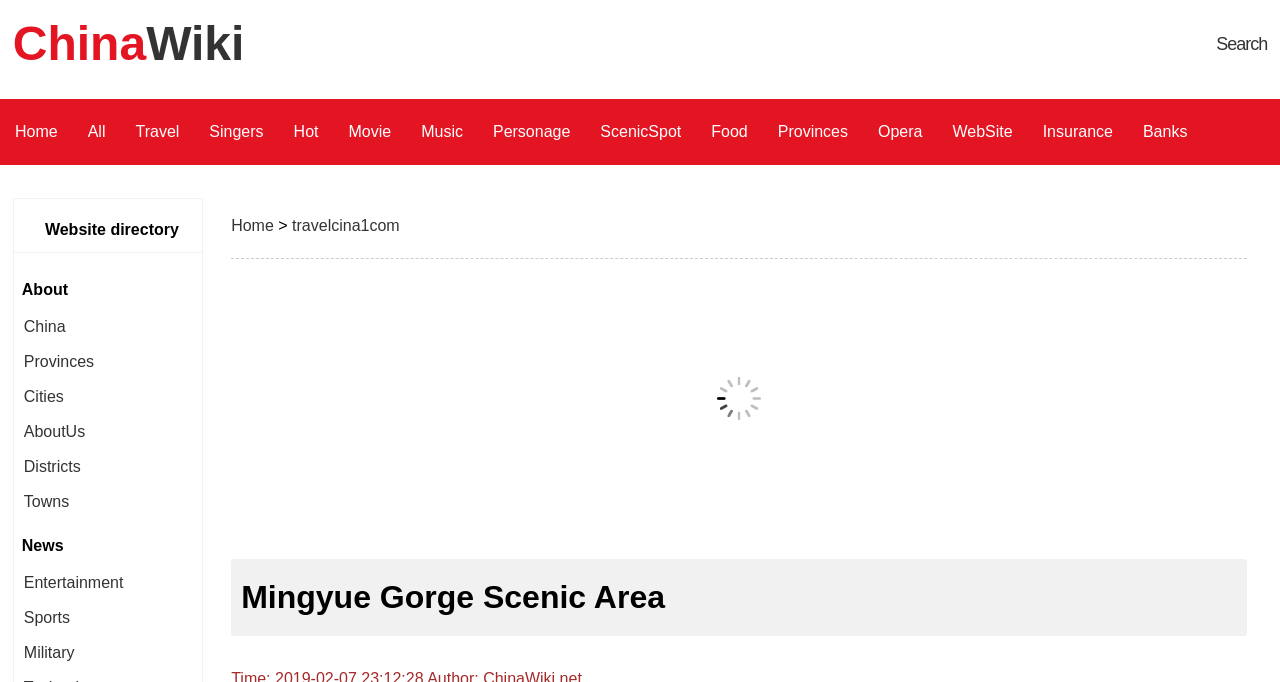Provide the bounding box coordinates of the area you need to click to execute the following instruction: "visit ScenicSpot page".

[0.469, 0.145, 0.532, 0.242]